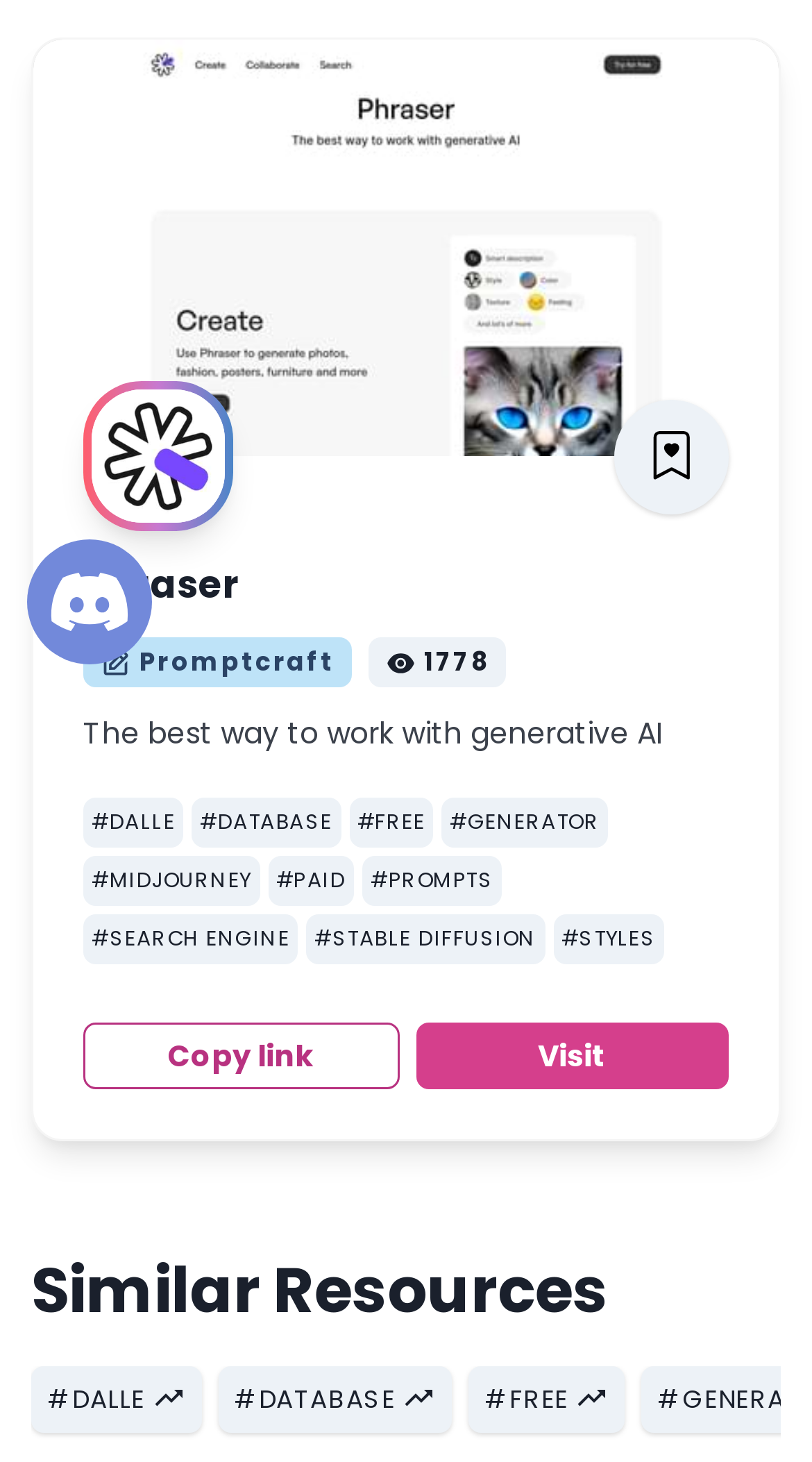Based on the element description: "Home", identify the bounding box coordinates for this UI element. The coordinates must be four float numbers between 0 and 1, listed as [left, top, right, bottom].

None